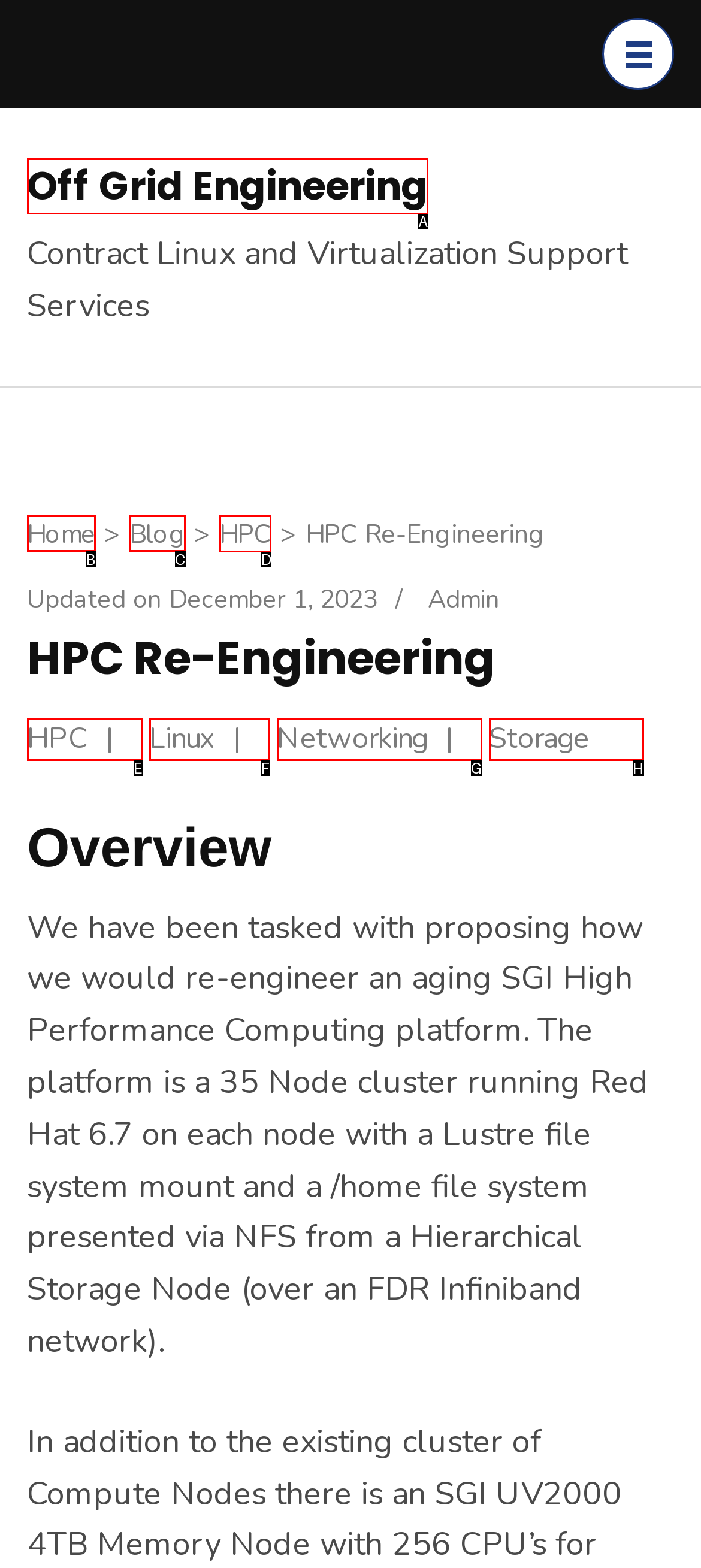Select the HTML element that should be clicked to accomplish the task: Click the HPC link Reply with the corresponding letter of the option.

D